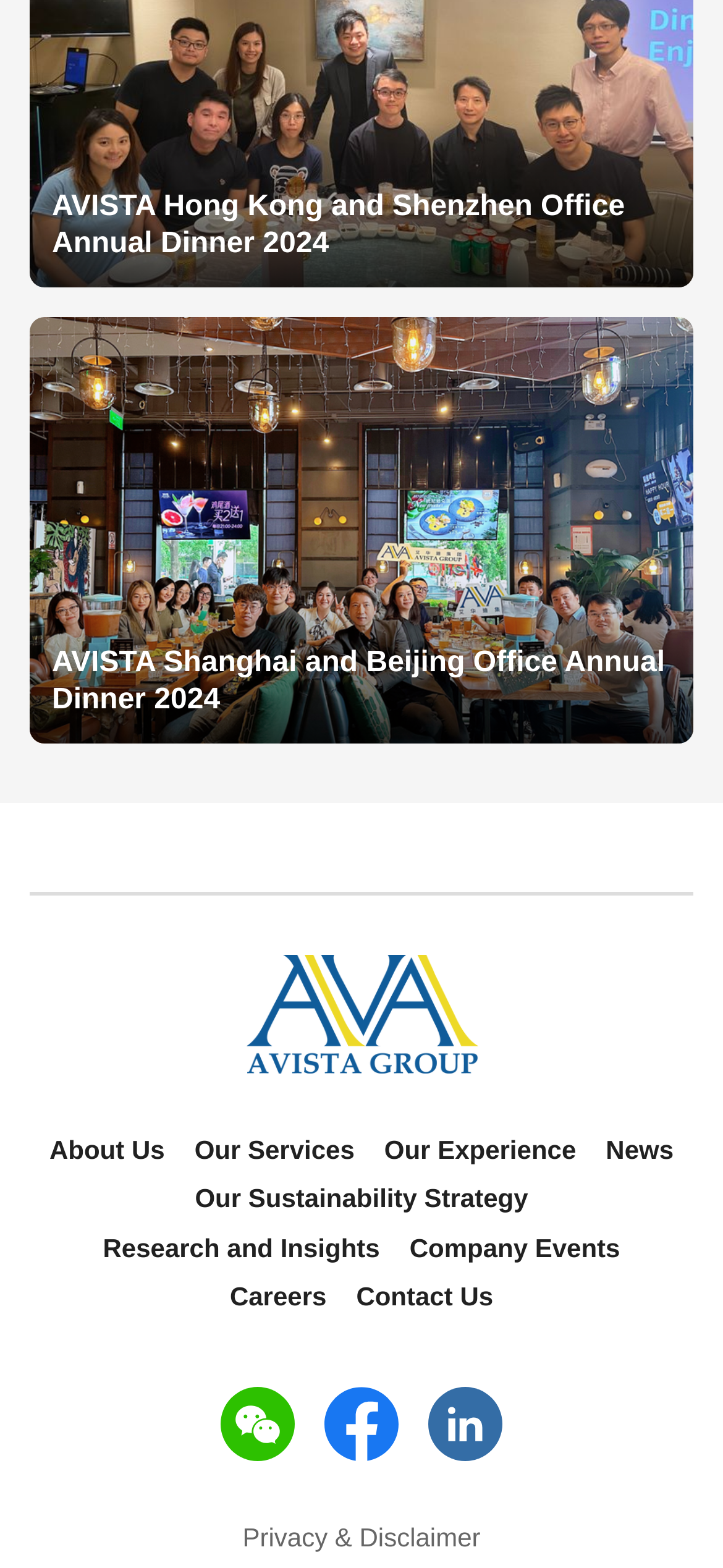What is the purpose of the 'Contact Us' section?
Refer to the image and respond with a one-word or short-phrase answer.

Get in touch with the organization